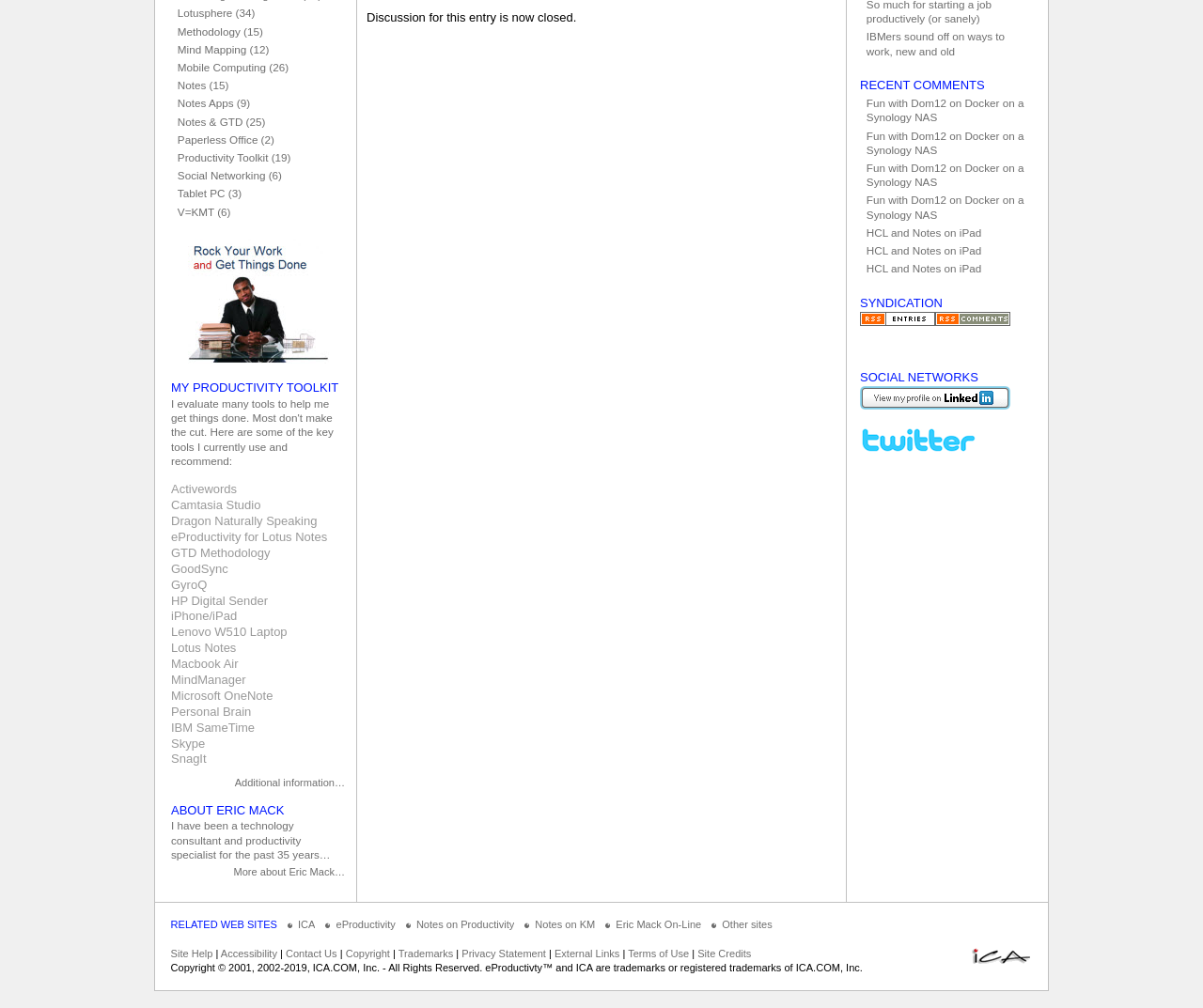Identify the bounding box for the UI element that is described as follows: "Mobile Computing (26)".

[0.142, 0.058, 0.287, 0.076]